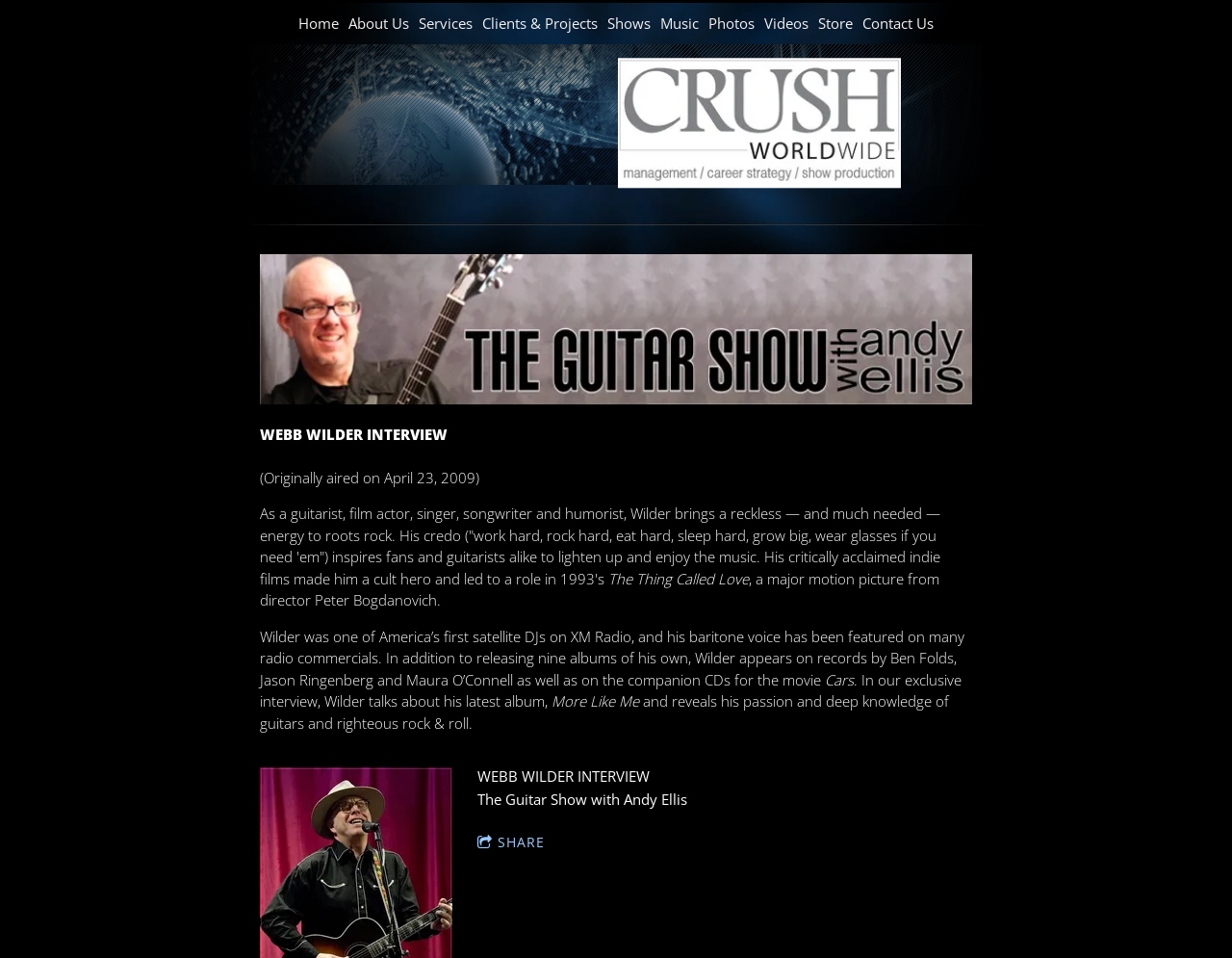What is the topic of the interview?
Carefully analyze the image and provide a detailed answer to the question.

The topic of the interview can be inferred from the static text elements on the webpage, which mention Webb Wilder's name and provide information about his background and accomplishments.